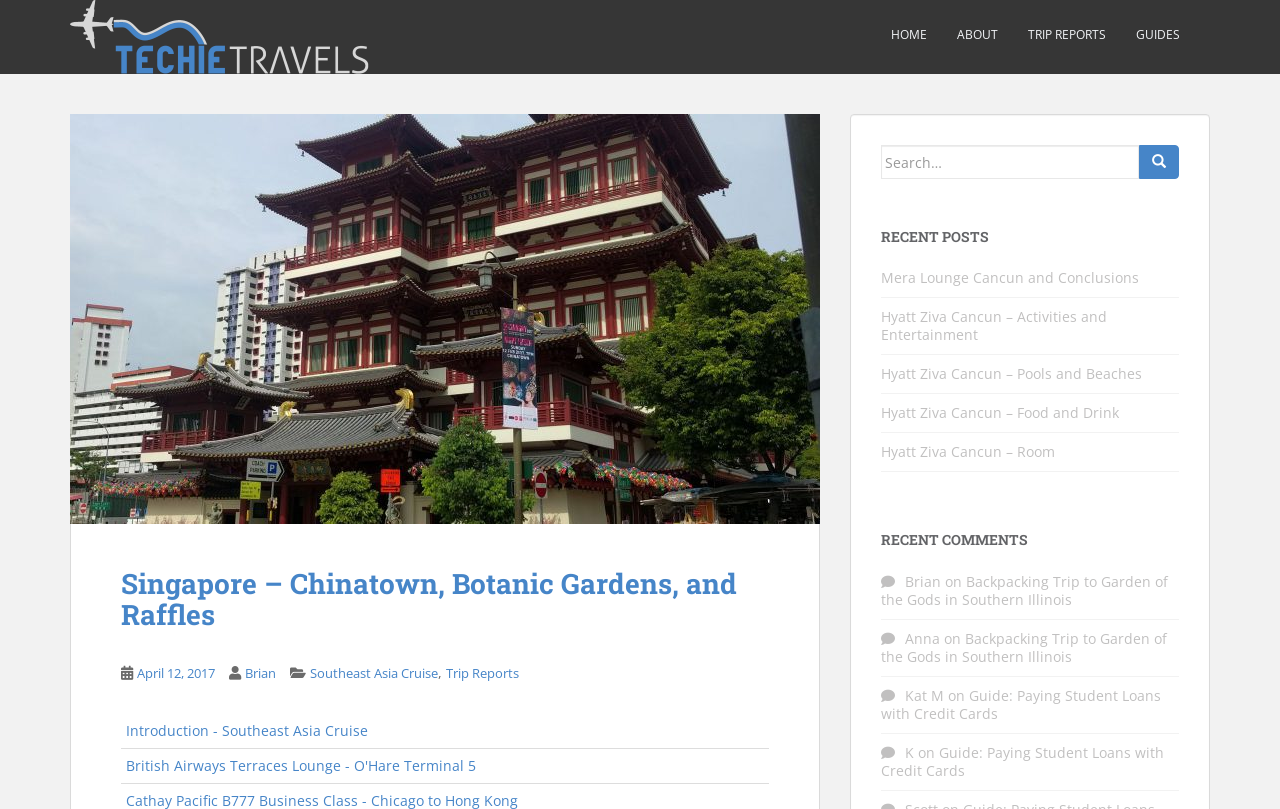What is the purpose of the search bar?
From the details in the image, provide a complete and detailed answer to the question.

I determined the answer by looking at the search bar and its accompanying text 'Search for:', which suggests that it is used to search for content within the website.